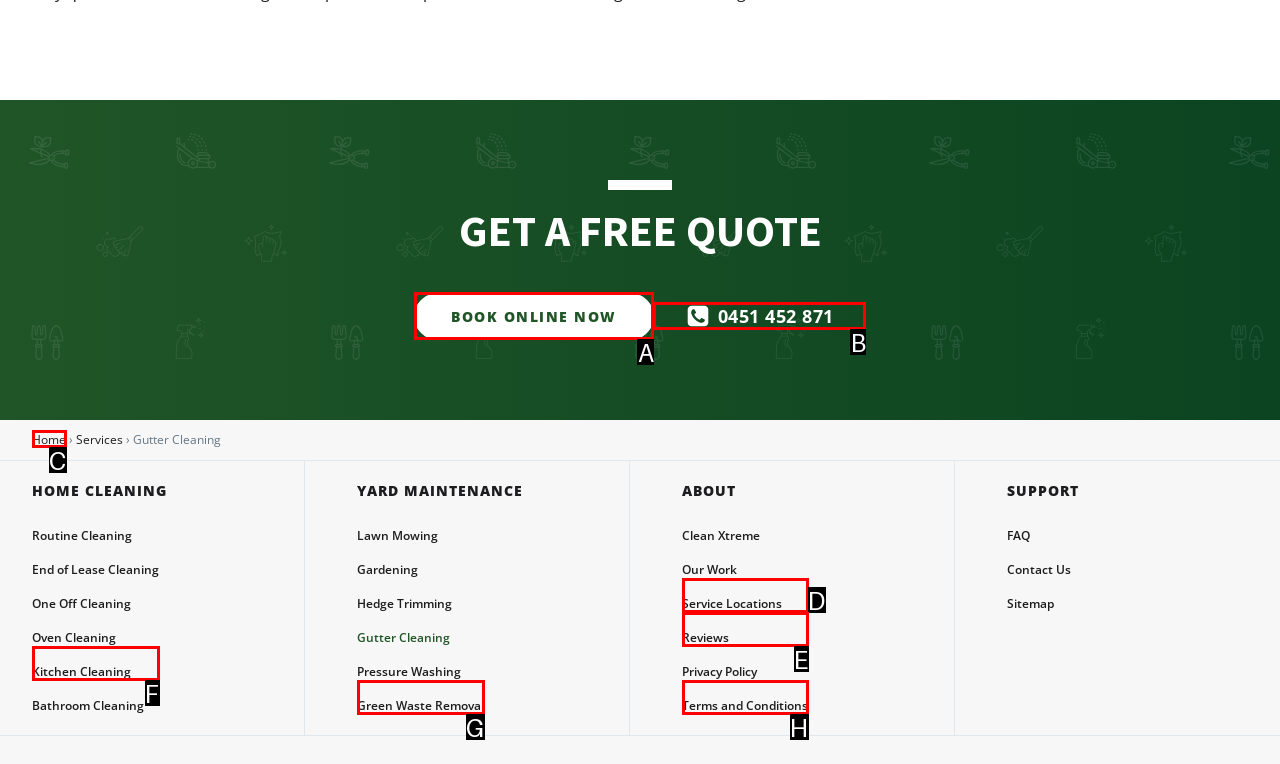Choose the HTML element that aligns with the description: Book online now. Indicate your choice by stating the letter.

A